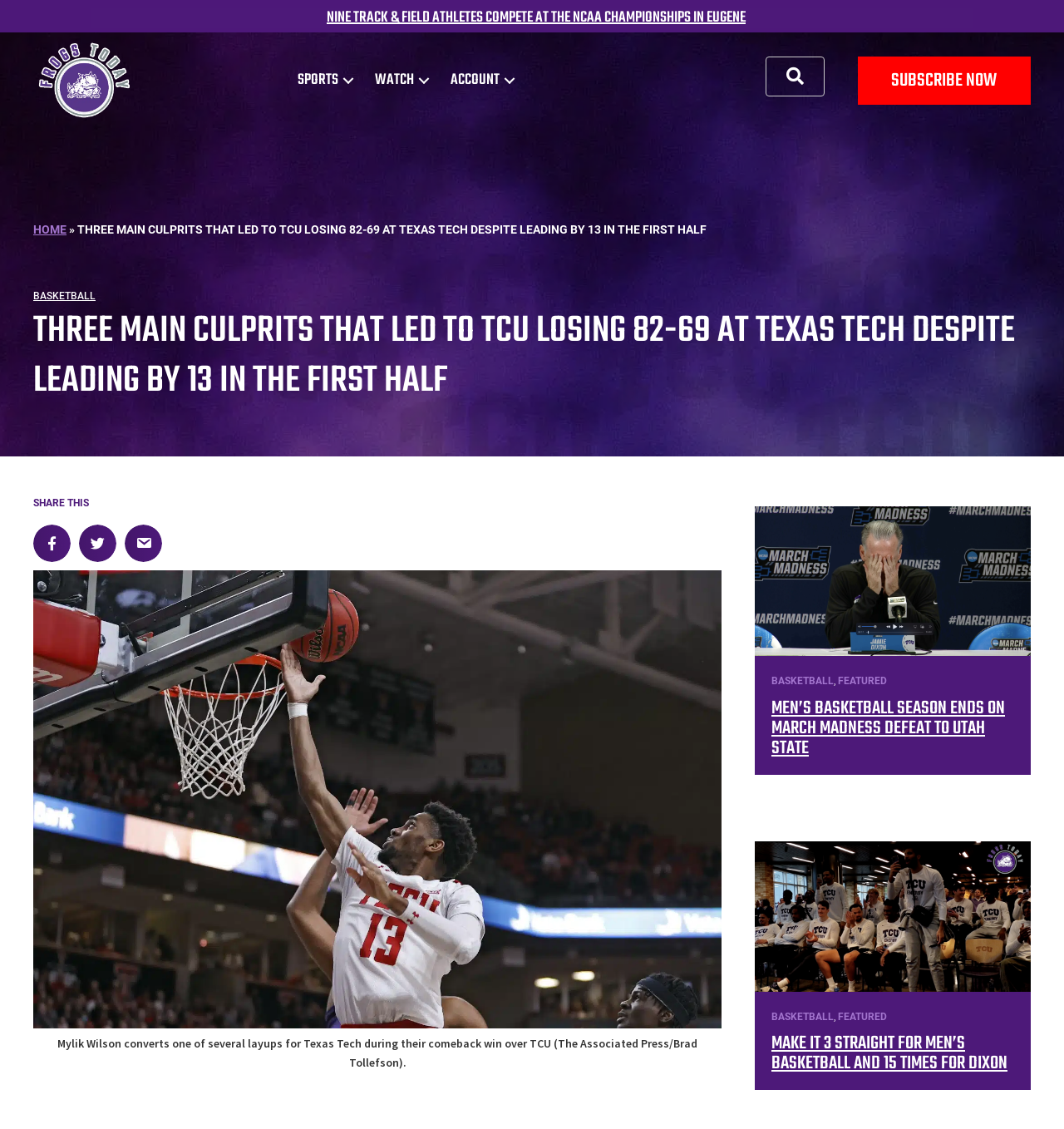Analyze and describe the webpage in a detailed narrative.

This webpage is about TCU sports news, specifically focusing on basketball. At the top, there is a navigation menu with links to "SPORTS", "WATCH", and "ACCOUNT" submenus. Below the navigation menu, there is a prominent heading that reads "NINE TRACK & FIELD ATHLETES COMPETE AT THE NCAA CHAMPIONSHIPS IN EUGENE". 

To the left of the navigation menu, there is a Frogs Today logo, which is an image. Below the logo, there are links to "HOME", "BASKETBALL", and "SUBSCRIBE NOW". 

The main content of the webpage is an article titled "THREE MAIN CULPRITS THAT LED TO TCU LOSING 82-69 AT TEXAS TECH DESPITE LEADING BY 13 IN THE FIRST HALF". The article has a share button with options to share on Facebook, Twitter, and Email. 

Below the article title, there is a figure with a caption that describes a photo of Mylik Wilson converting a layup for Texas Tech during their comeback win over TCU. 

Further down the page, there are several links to other basketball-related articles, including "Jamie Dixon March Madness", "MEN’S BASKETBALL SEASON ENDS ON MARCH MADNESS DEFEAT TO UTAH STATE", "TCU Mens Basketball Selection Show", and "MAKE IT 3 STRAIGHT FOR MEN’S BASKETBALL AND 15 TIMES FOR DIXON". Each of these links has a corresponding image.